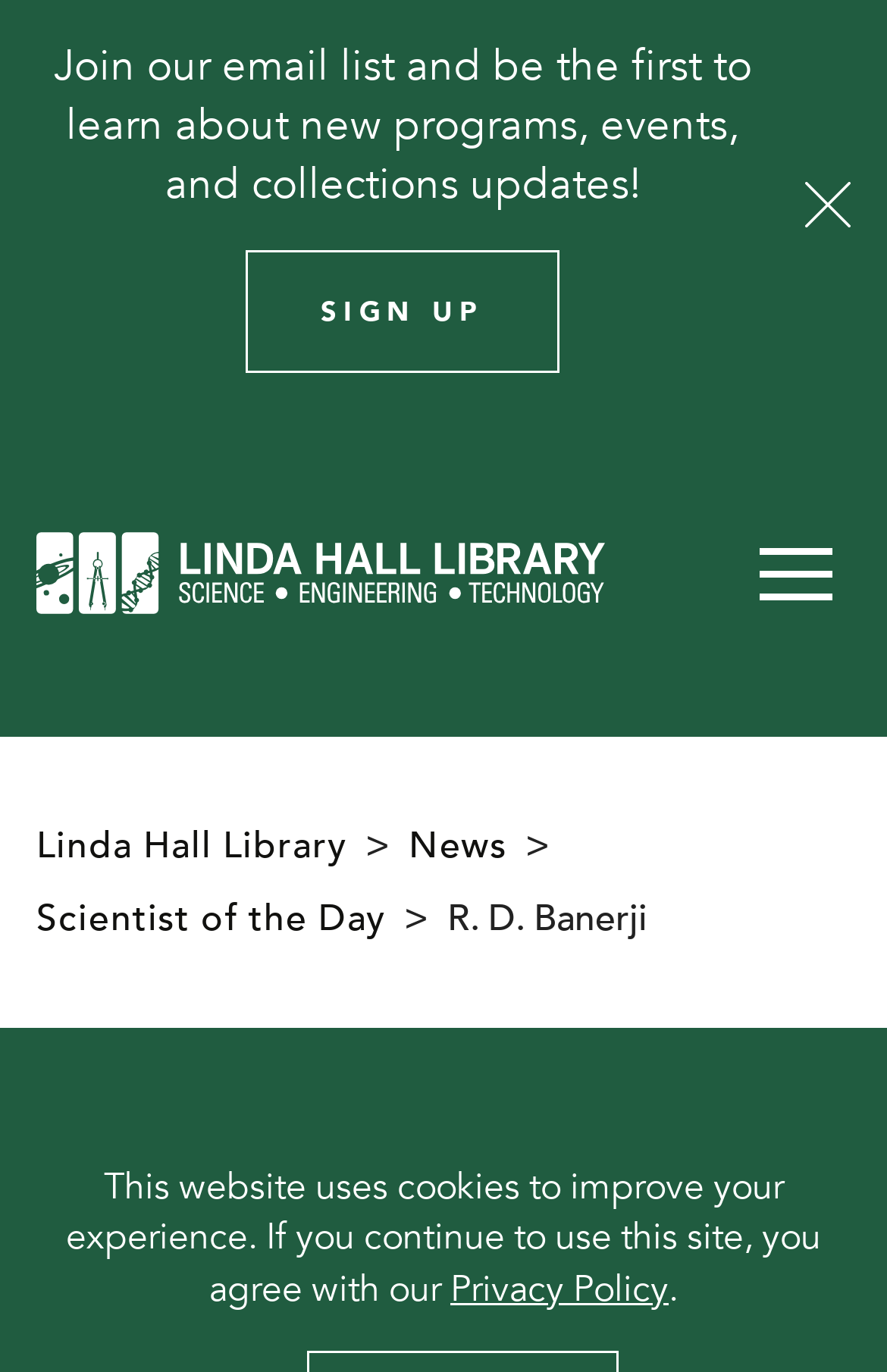Find the bounding box coordinates of the clickable area that will achieve the following instruction: "Open the navigation menu".

[0.836, 0.379, 0.959, 0.458]